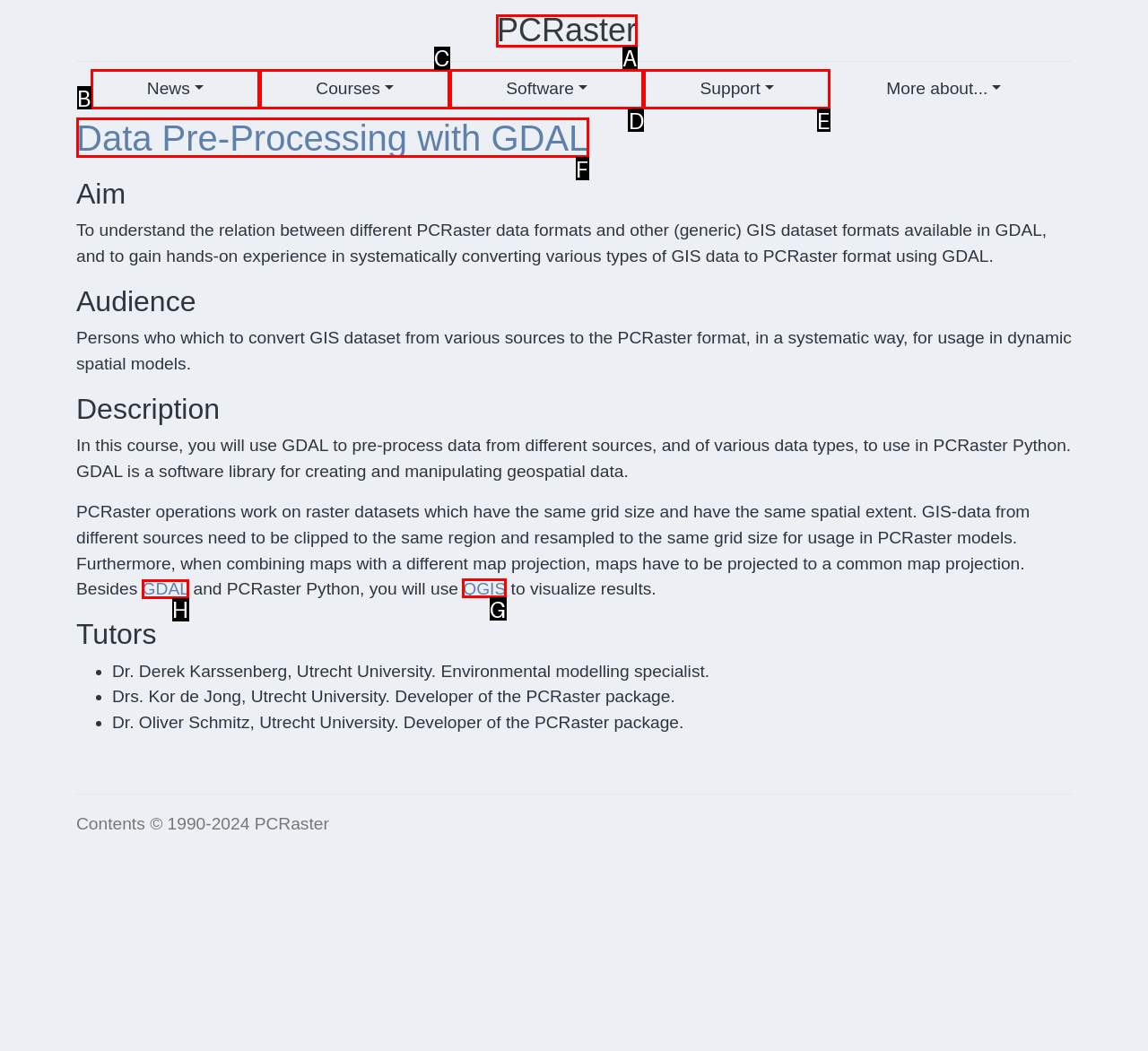Determine the correct UI element to click for this instruction: Click on the 'QGIS' link. Respond with the letter of the chosen element.

G